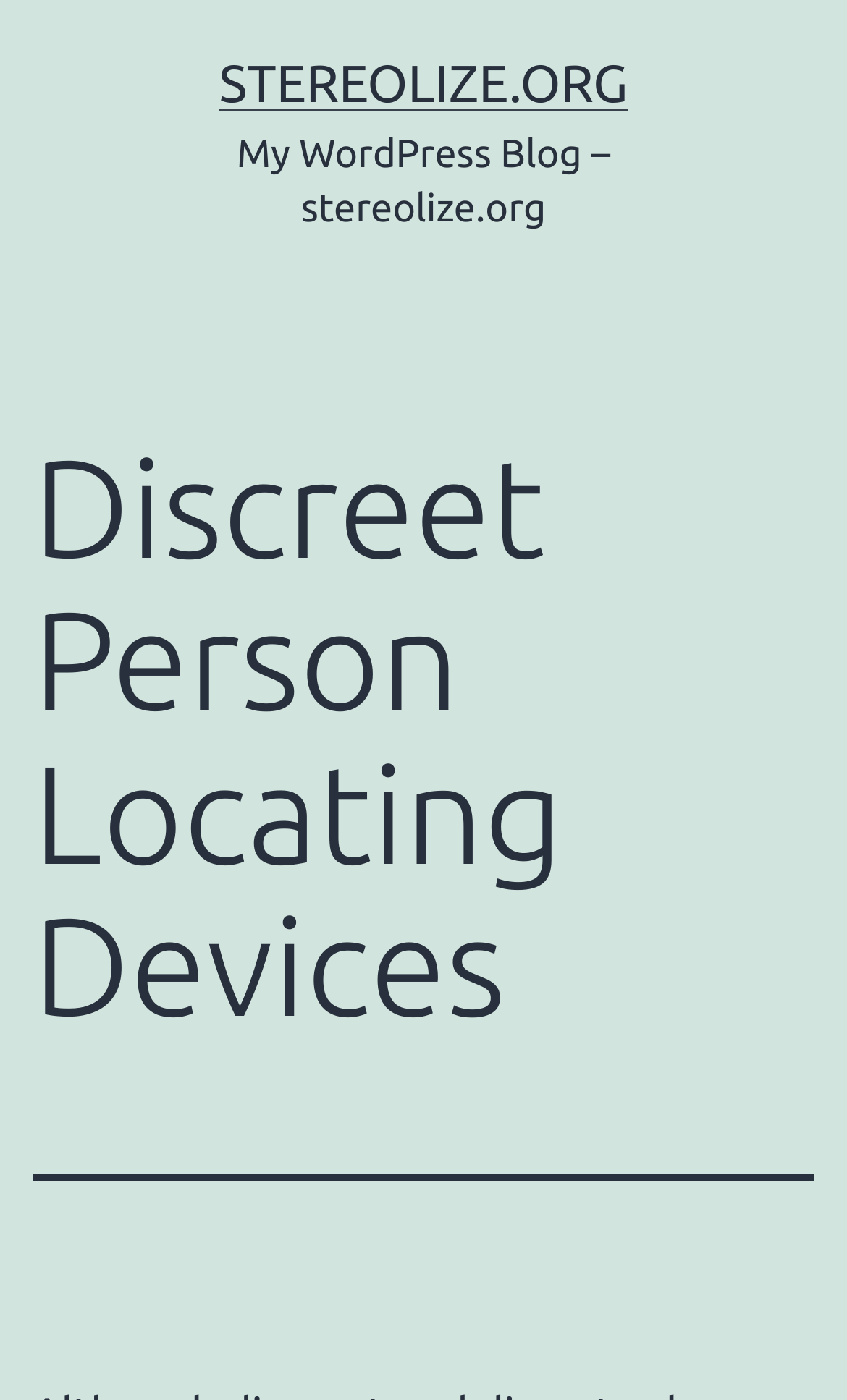For the following element description, predict the bounding box coordinates in the format (top-left x, top-left y, bottom-right x, bottom-right y). All values should be floating point numbers between 0 and 1. Description: stereolize.org

[0.259, 0.038, 0.741, 0.08]